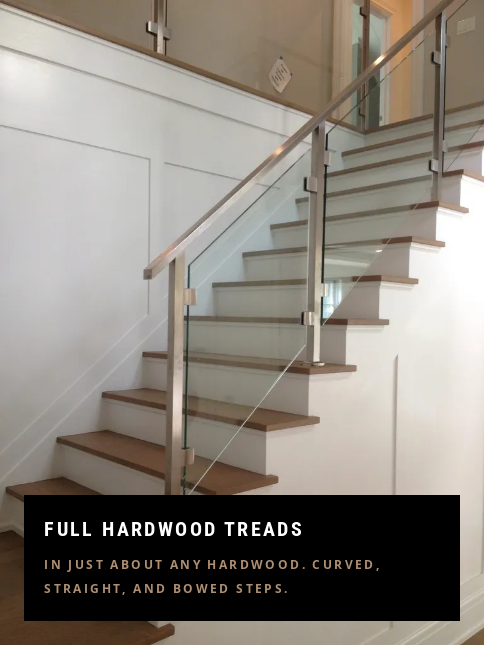What shapes can the hardwood treads be crafted into?
Refer to the image and answer the question using a single word or phrase.

Curved, straight, and bowed